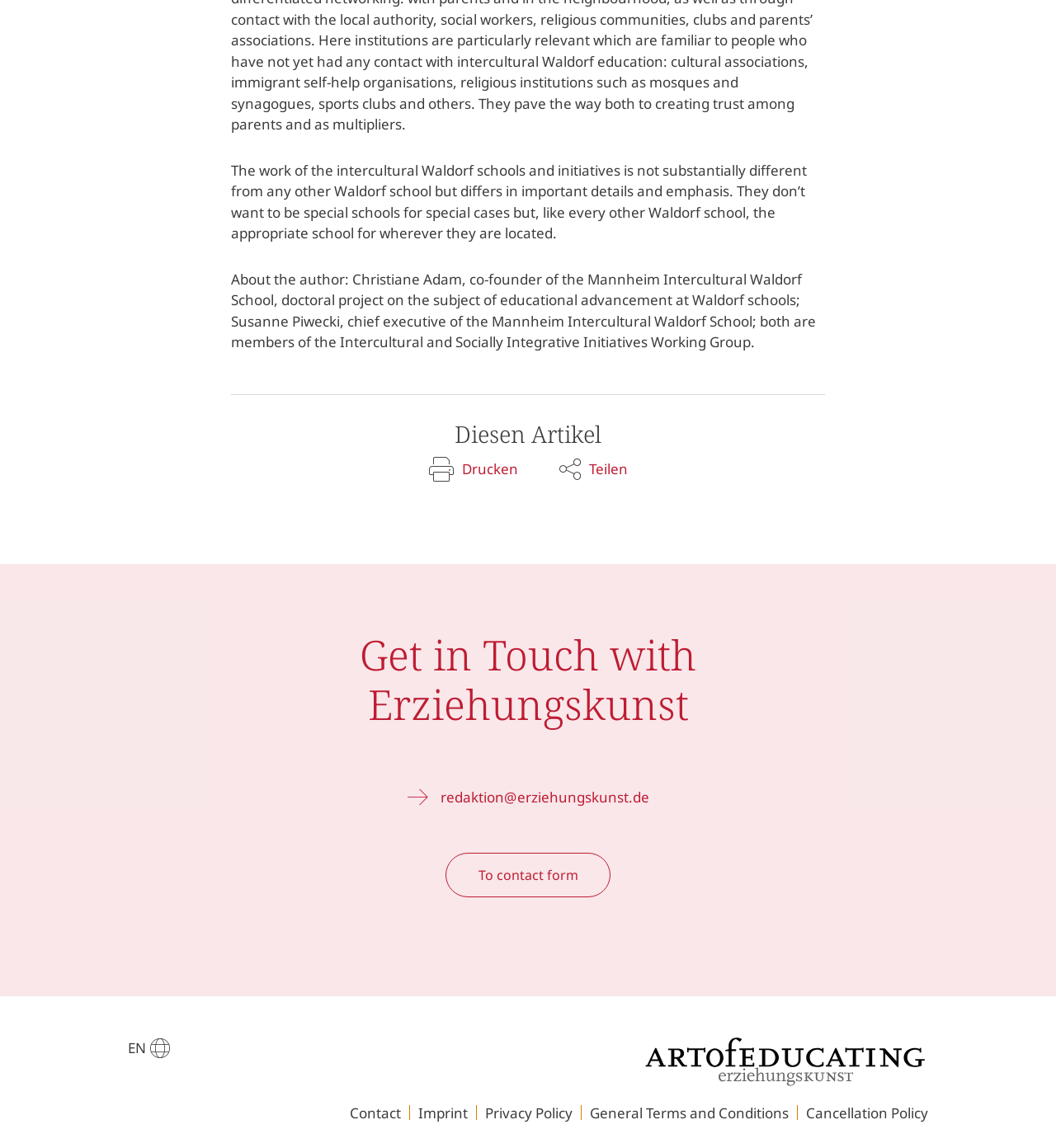Please pinpoint the bounding box coordinates for the region I should click to adhere to this instruction: "Contact the editor".

[0.386, 0.685, 0.614, 0.704]